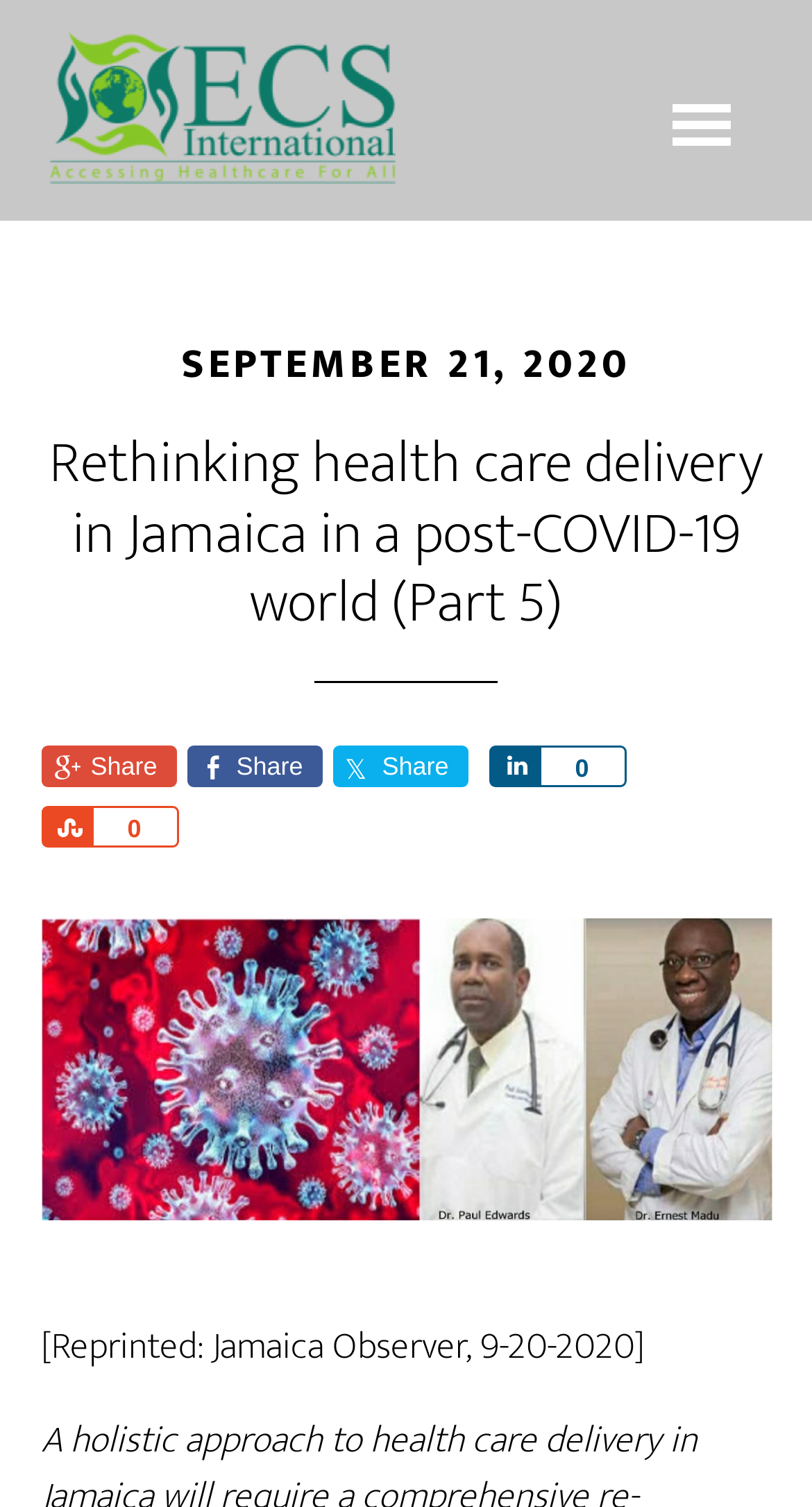What is the name of the publication that reprinted the article?
Based on the image, respond with a single word or phrase.

Jamaica Observer